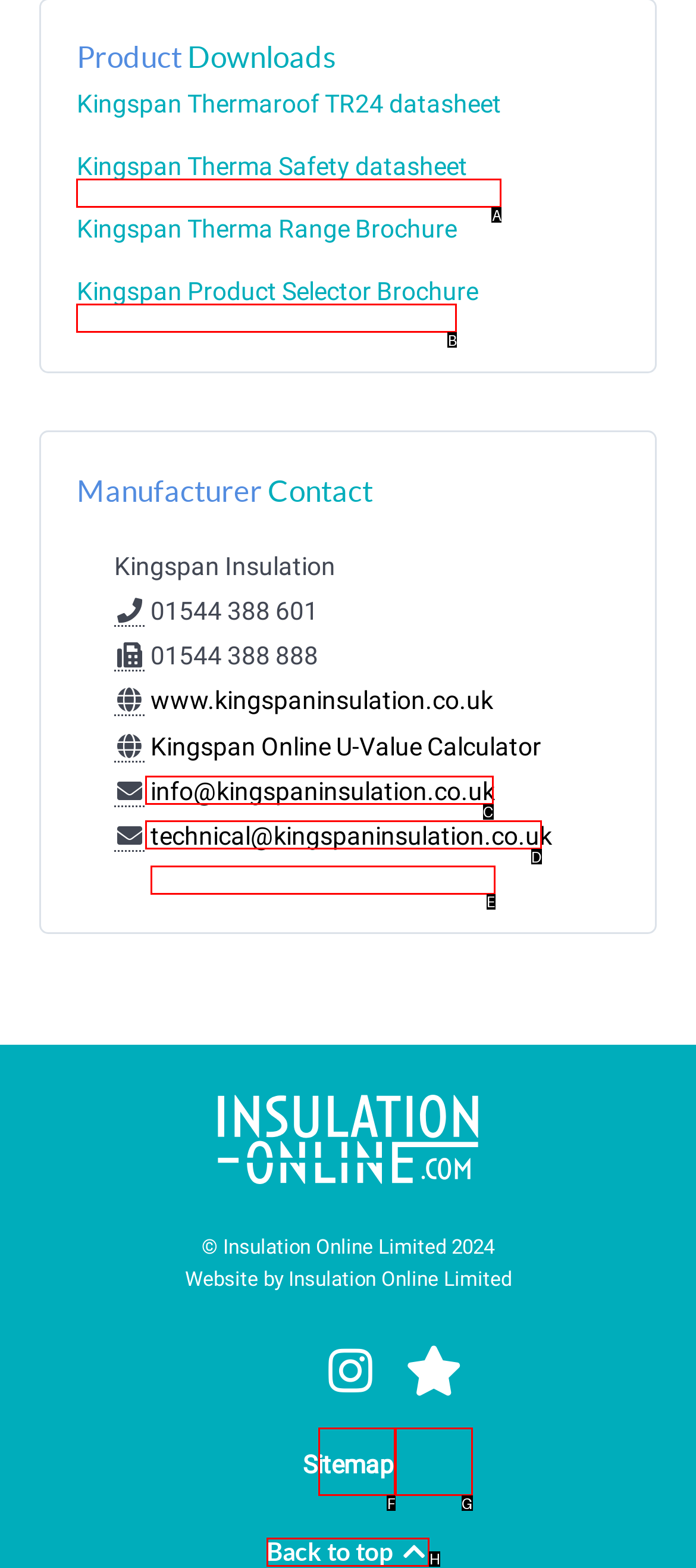To achieve the task: Toggle Marketing switch, indicate the letter of the correct choice from the provided options.

None